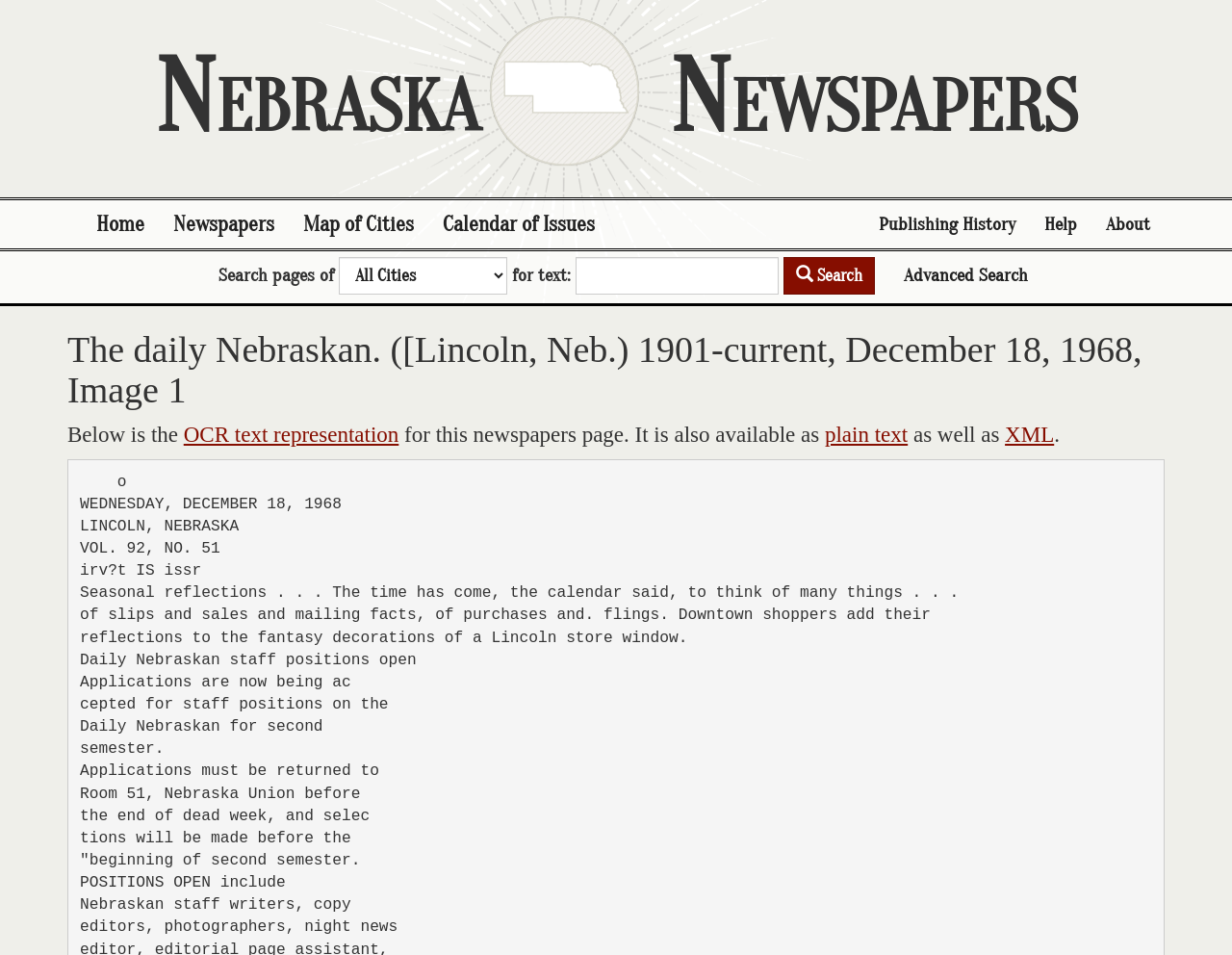Identify the bounding box coordinates for the region to click in order to carry out this instruction: "Perform advanced search". Provide the coordinates using four float numbers between 0 and 1, formatted as [left, top, right, bottom].

[0.722, 0.263, 0.846, 0.314]